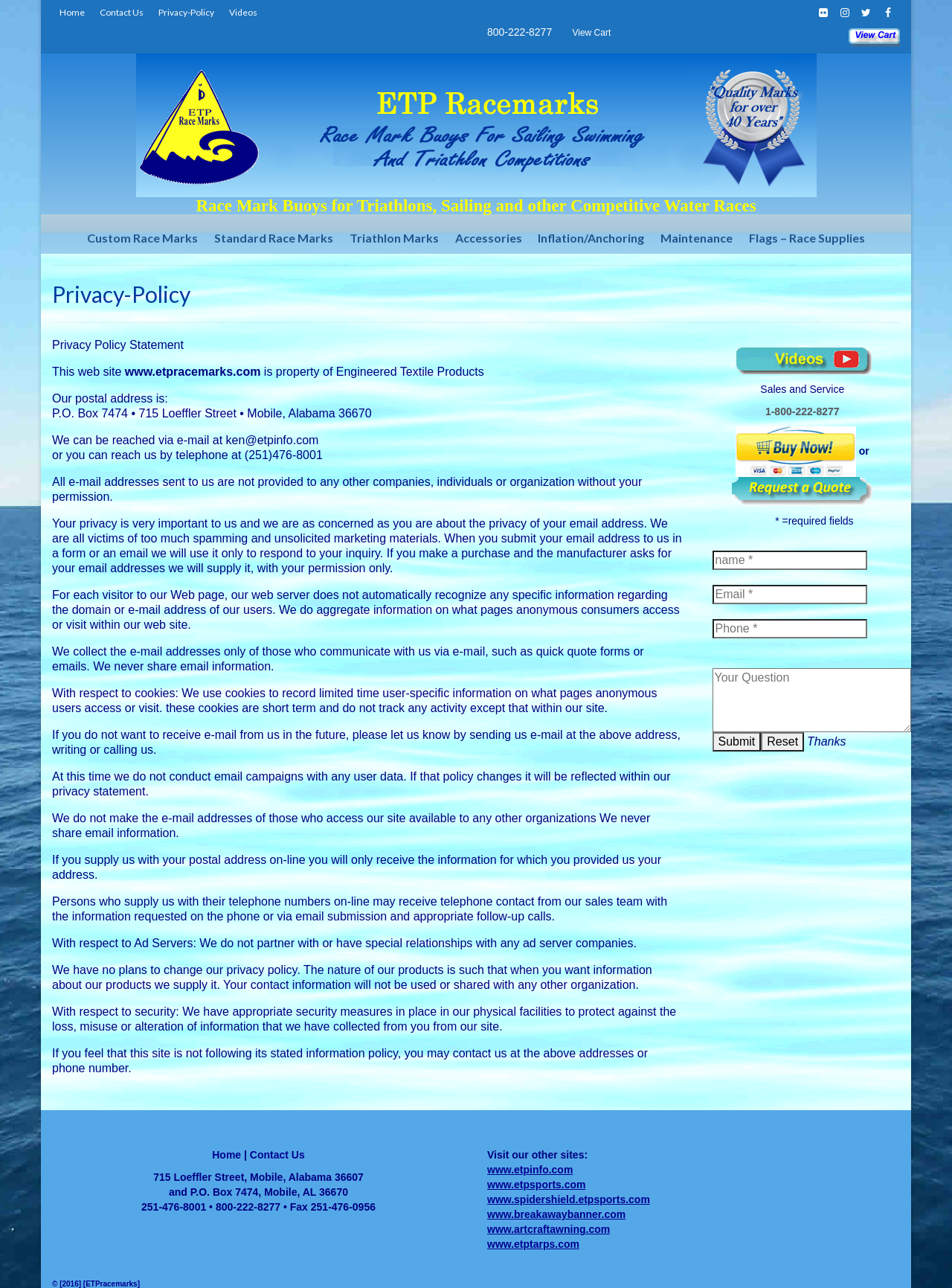For the element described, predict the bounding box coordinates as (top-left x, top-left y, bottom-right x, bottom-right y). All values should be between 0 and 1. Element description: Custom Race Marks

[0.084, 0.174, 0.215, 0.196]